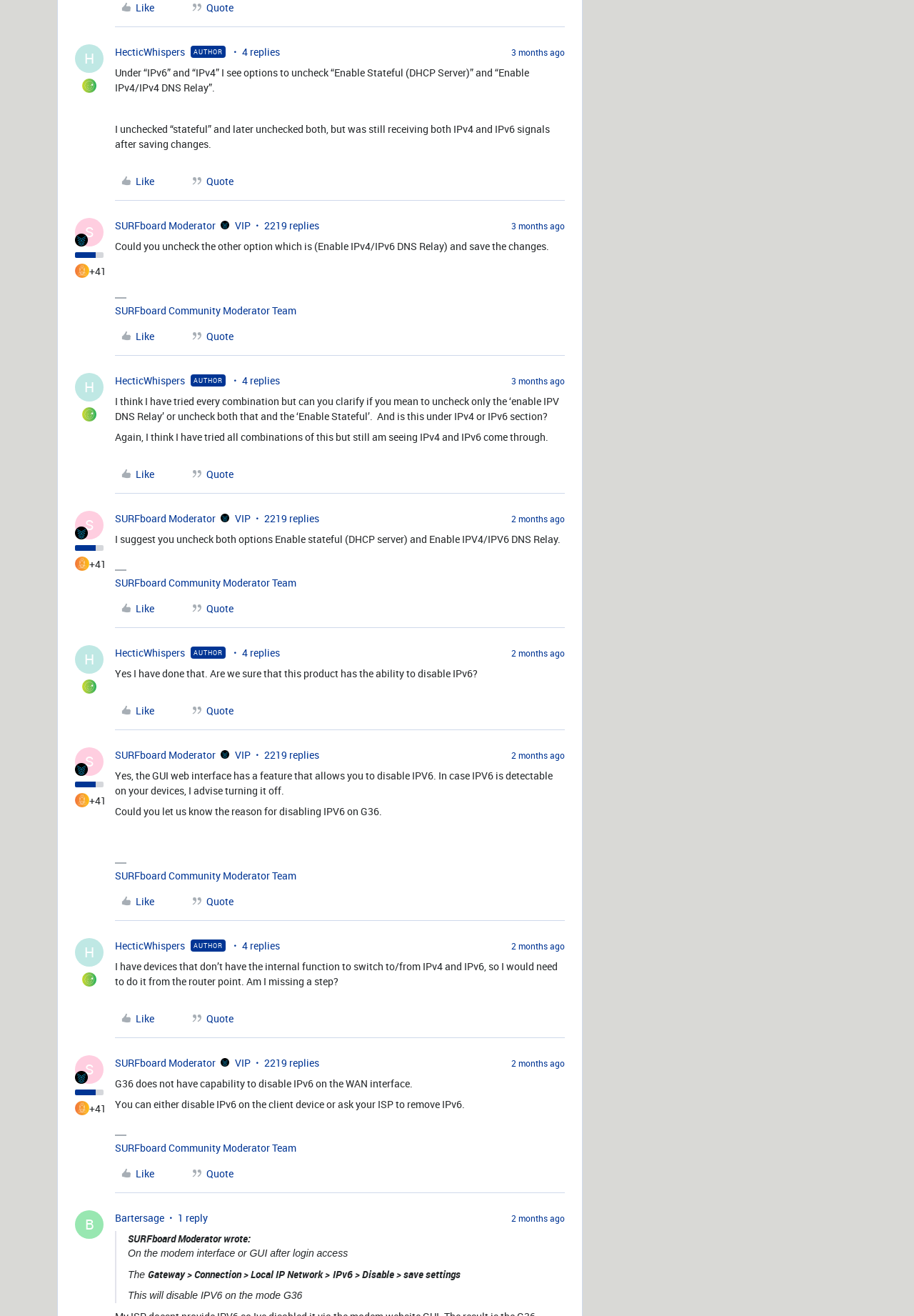Determine the bounding box coordinates of the clickable area required to perform the following instruction: "View a user's profile". The coordinates should be represented as four float numbers between 0 and 1: [left, top, right, bottom].

[0.126, 0.033, 0.202, 0.045]